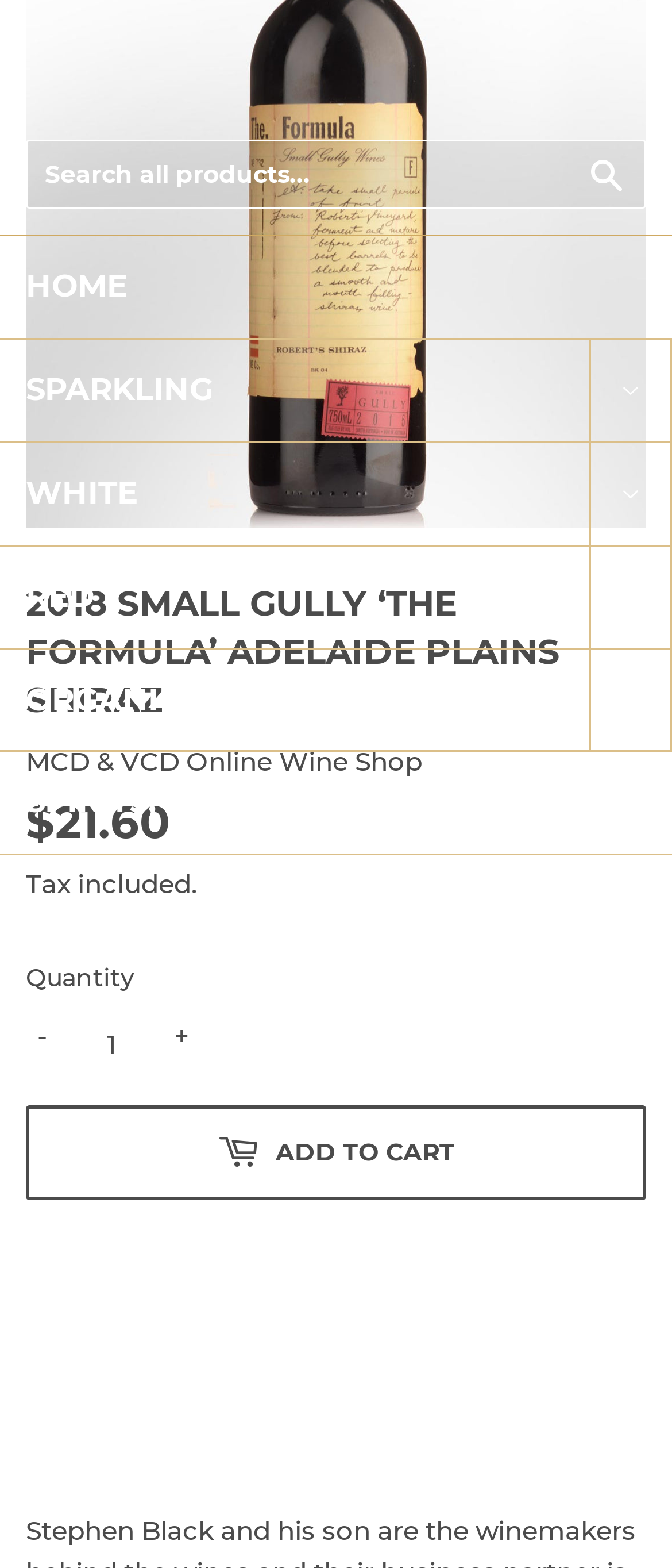Specify the bounding box coordinates of the region I need to click to perform the following instruction: "View PATRITTI MCLAREN VALE RAR product". The coordinates must be four float numbers in the range of 0 to 1, i.e., [left, top, right, bottom].

[0.305, 0.031, 0.903, 0.054]